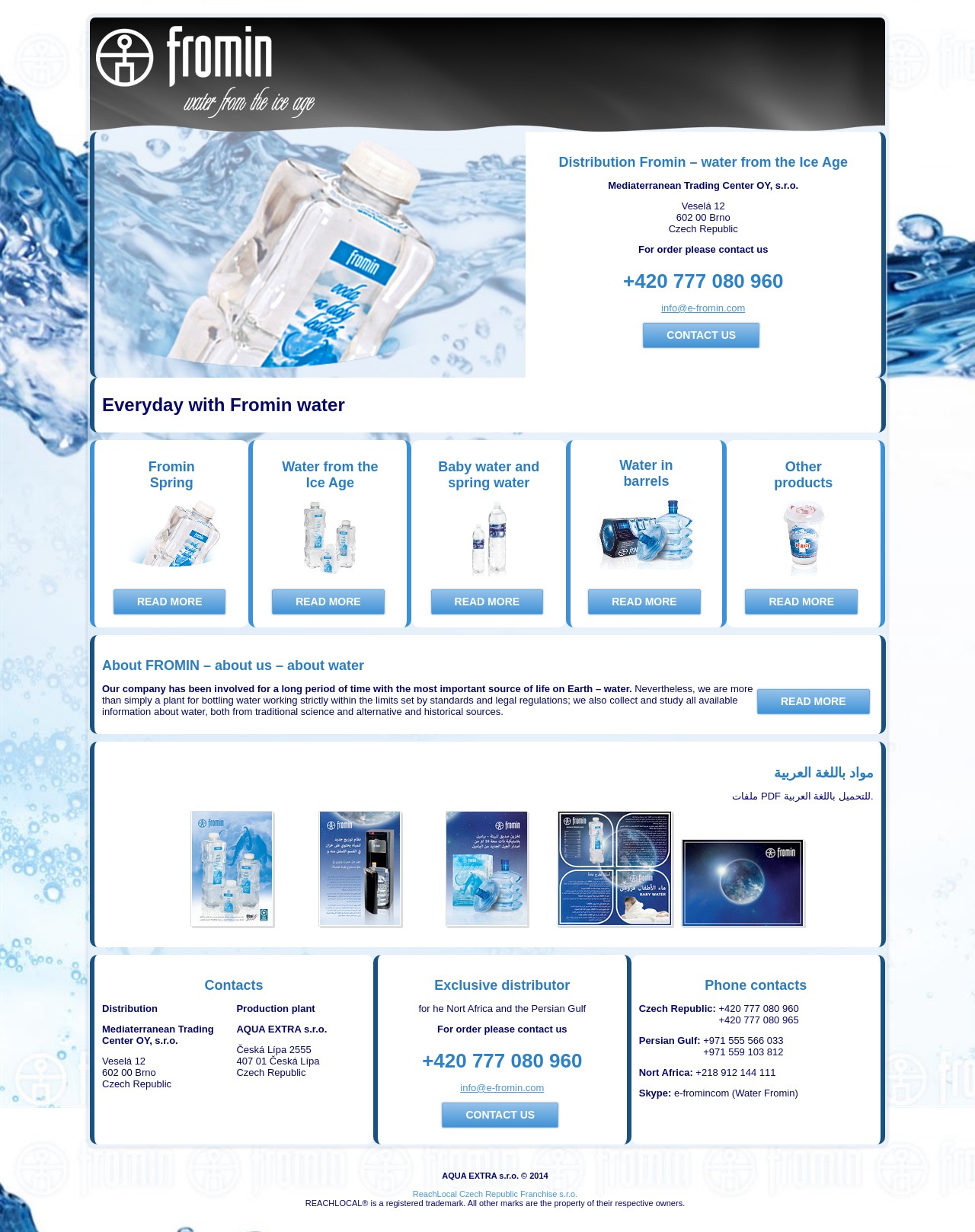Extract the top-level heading from the webpage and provide its text.

Everyday with Fromin water